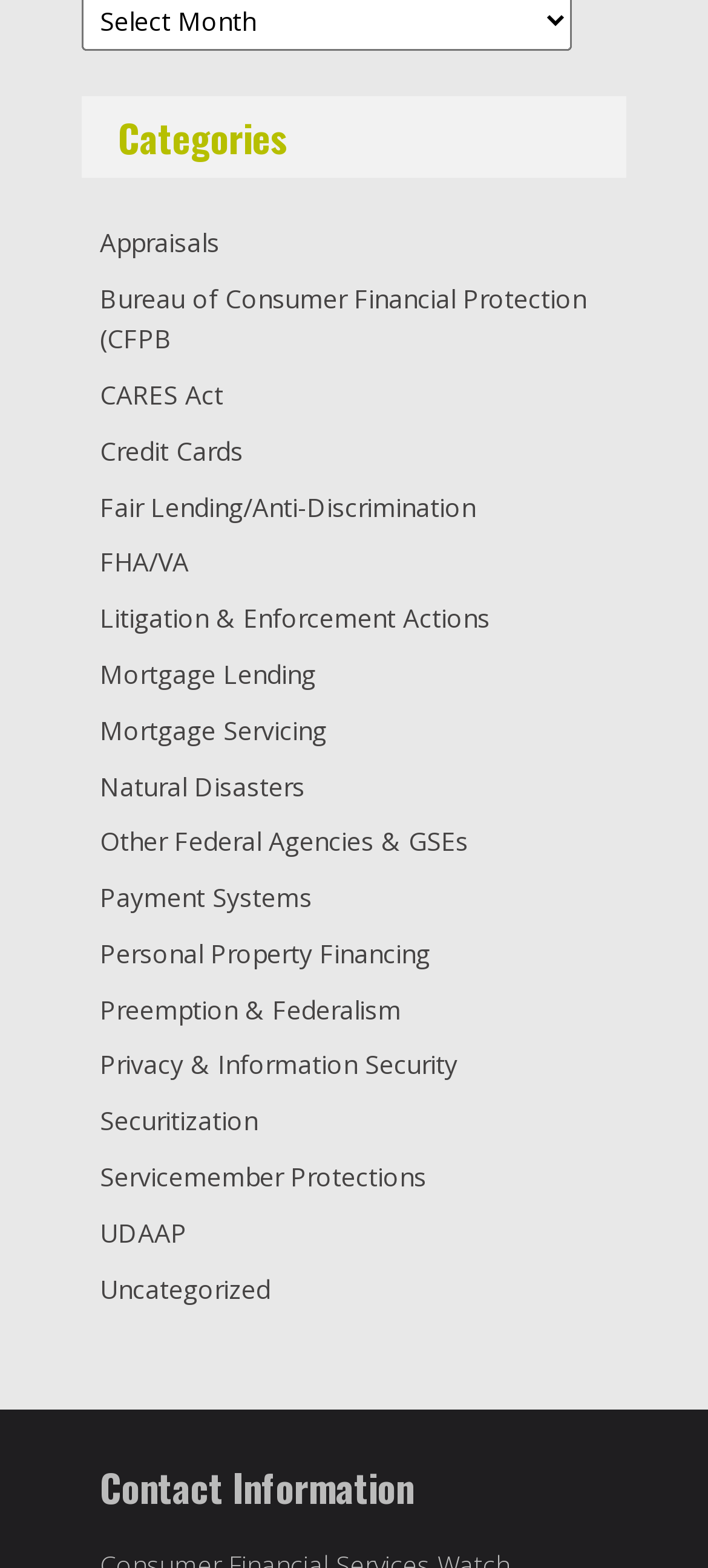Determine the bounding box coordinates of the clickable element to achieve the following action: 'View Credit Cards'. Provide the coordinates as four float values between 0 and 1, formatted as [left, top, right, bottom].

[0.141, 0.276, 0.344, 0.298]